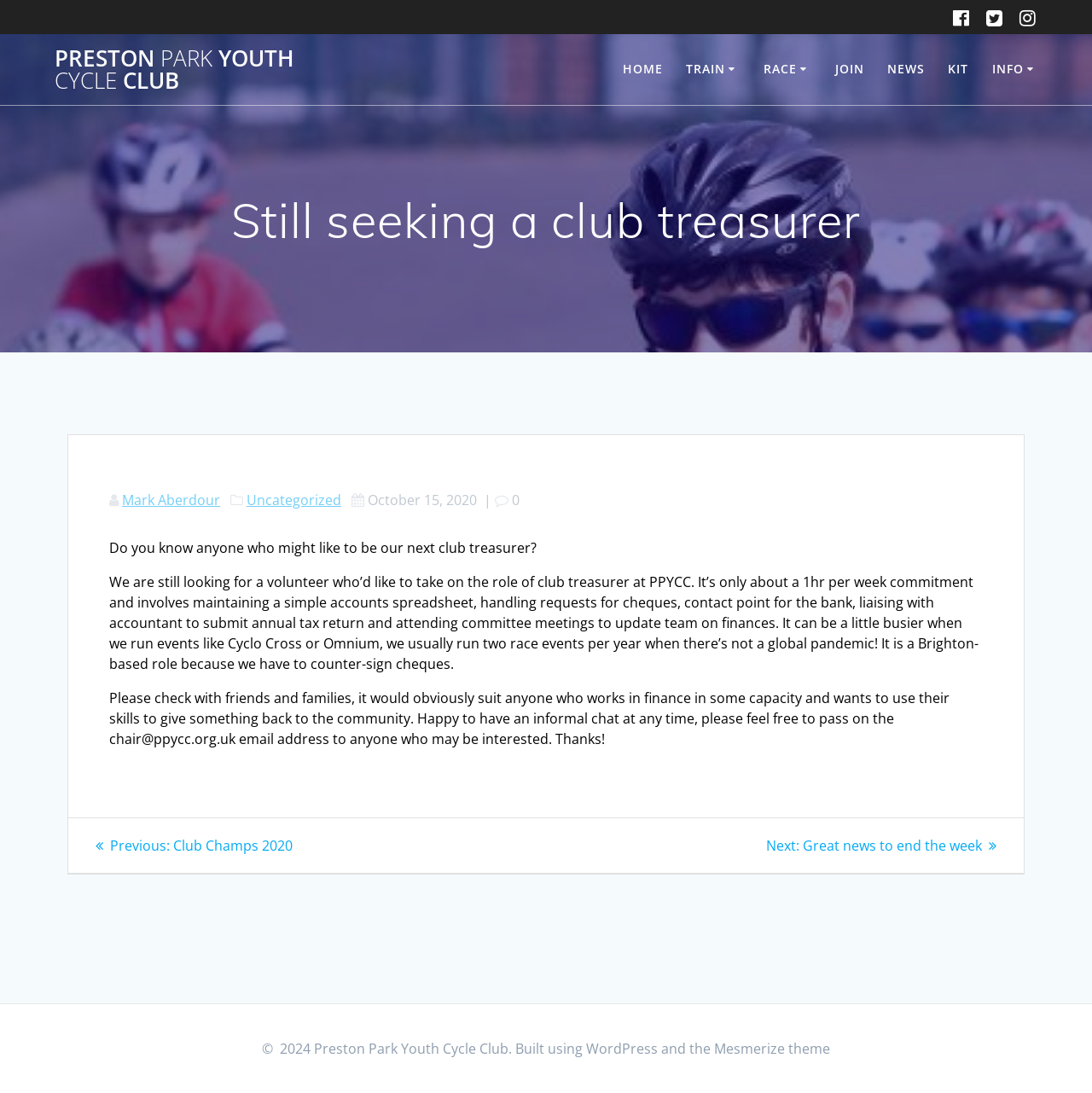Based on the image, please elaborate on the answer to the following question:
What is the email address to contact for the club treasurer role?

I read the main content of the webpage and found that the email address to contact for the club treasurer role is chair@ppycc.org.uk, which can be passed on to anyone who may be interested in the role.